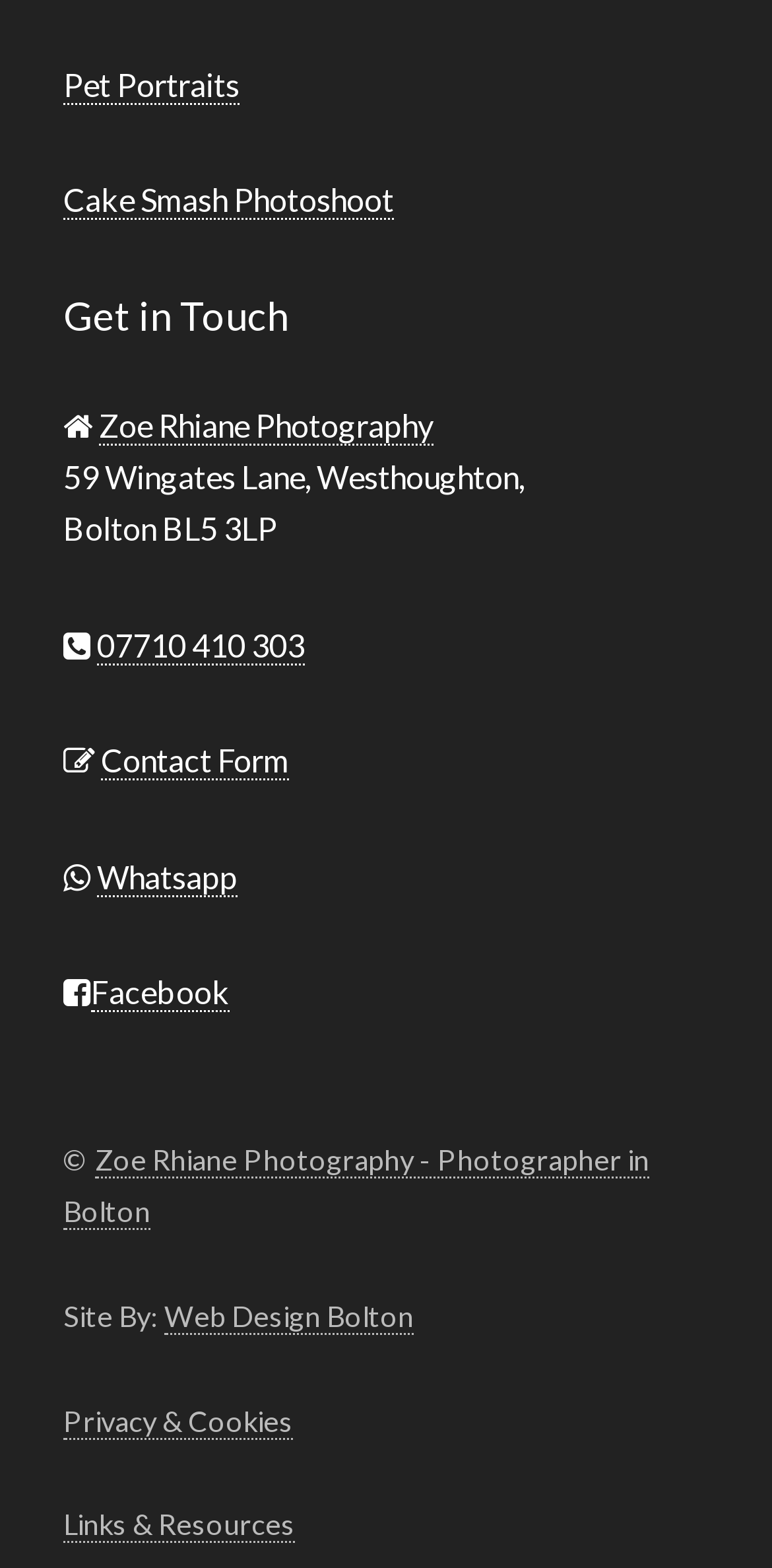Reply to the question with a single word or phrase:
What is the photographer's name?

Zoe Rhiane